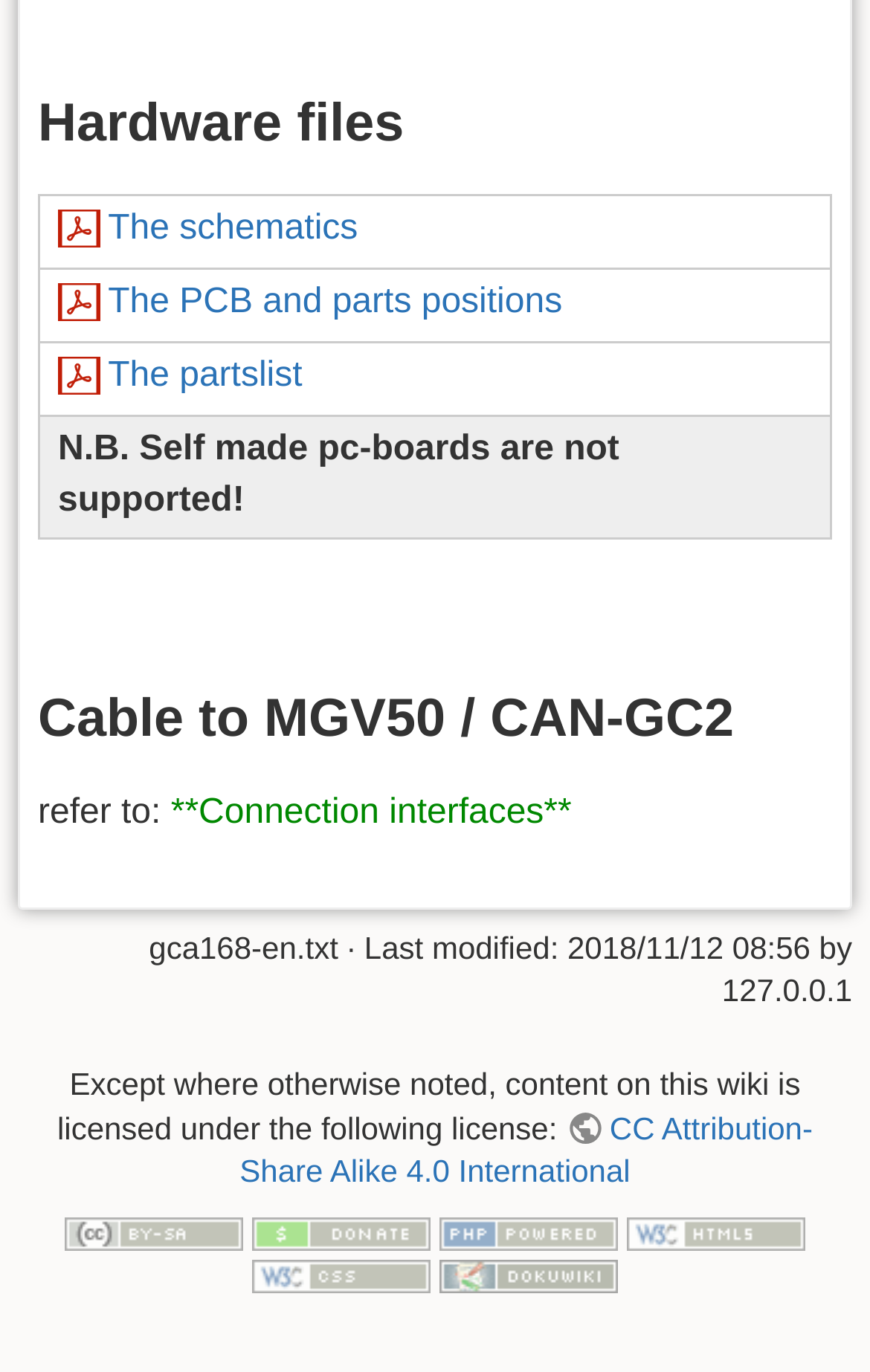Given the description of the UI element: "title="Powered by PHP"", predict the bounding box coordinates in the form of [left, top, right, bottom], with each value being a float between 0 and 1.

[0.505, 0.884, 0.71, 0.91]